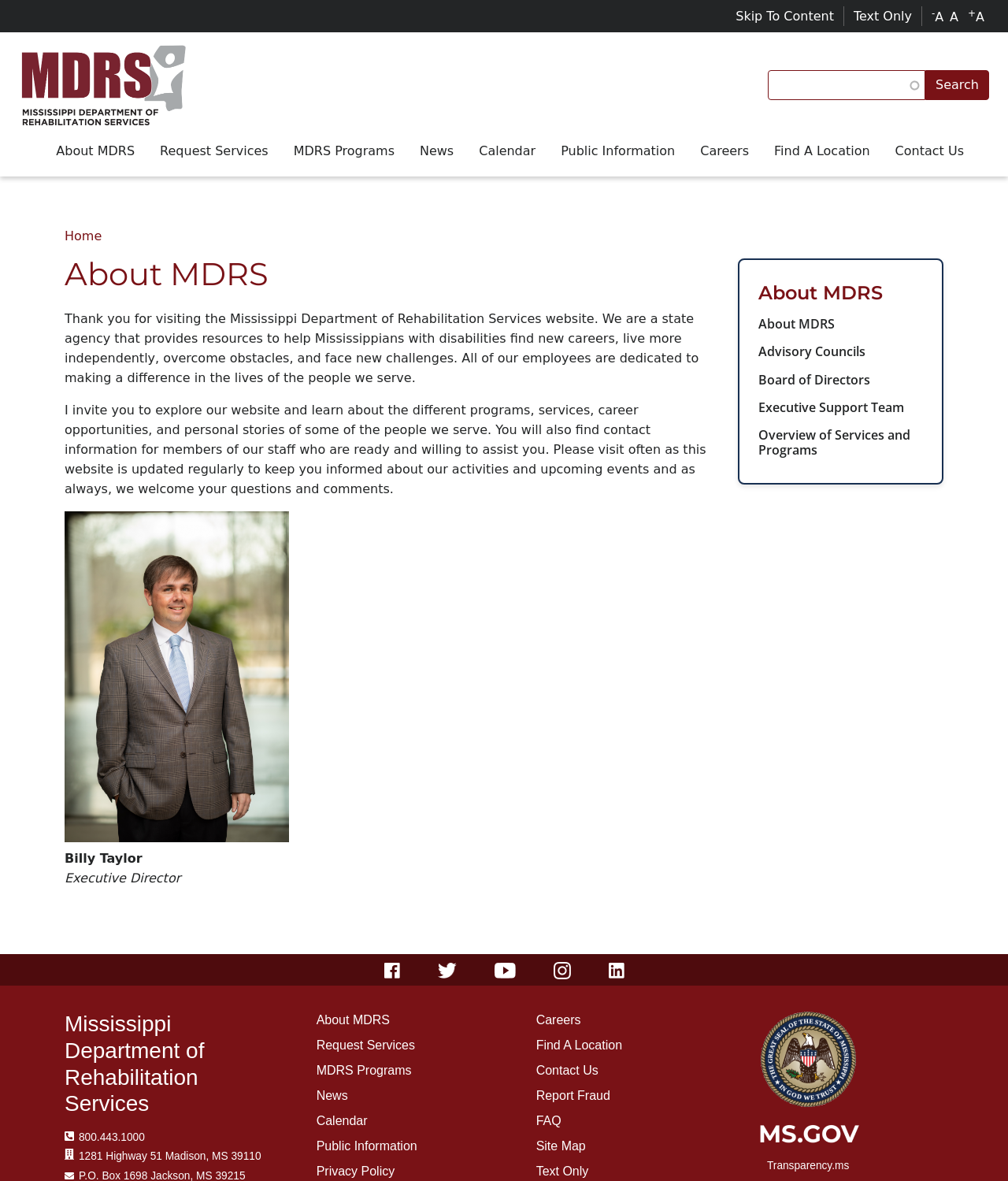Can you find the bounding box coordinates for the UI element given this description: "Overview of Services and Programs"? Provide the coordinates as four float numbers between 0 and 1: [left, top, right, bottom].

[0.74, 0.357, 0.928, 0.393]